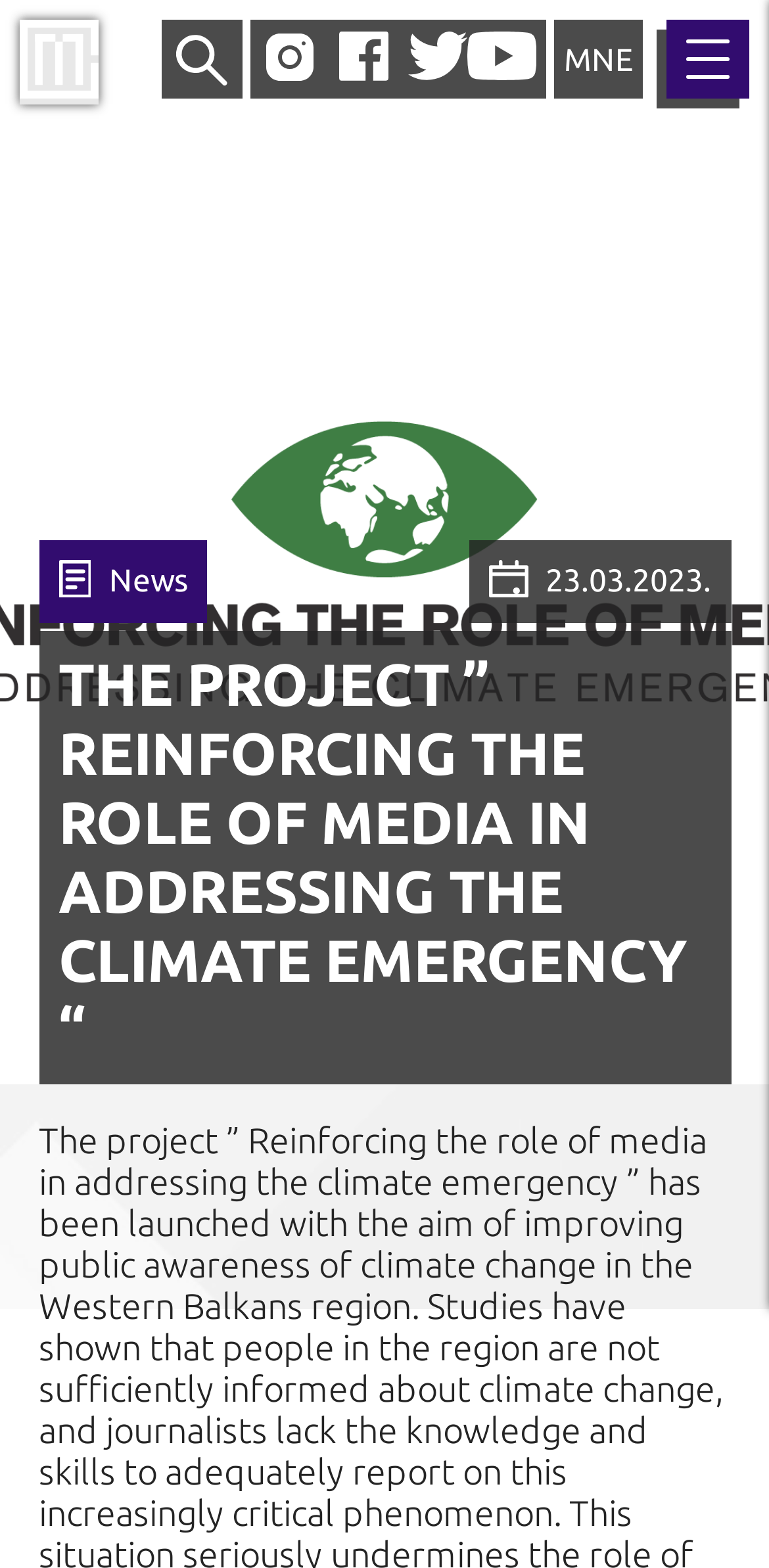Reply to the question with a single word or phrase:
What is the text of the main heading?

THE PROJECT ” REINFORCING THE ROLE OF MEDIA IN ADDRESSING THE CLIMATE EMERGENCY “